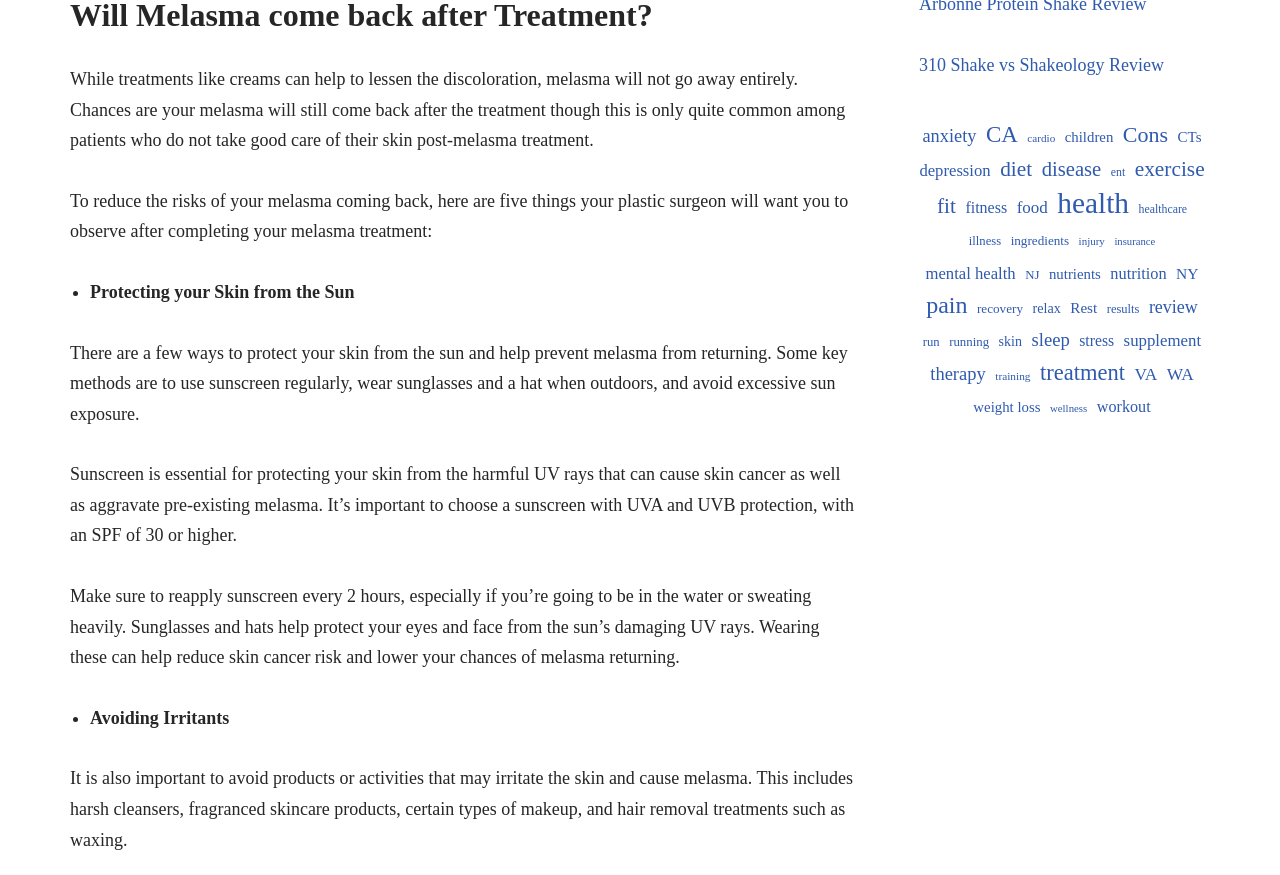Find the bounding box coordinates of the clickable area required to complete the following action: "Learn about the importance of sunscreen".

[0.055, 0.531, 0.667, 0.623]